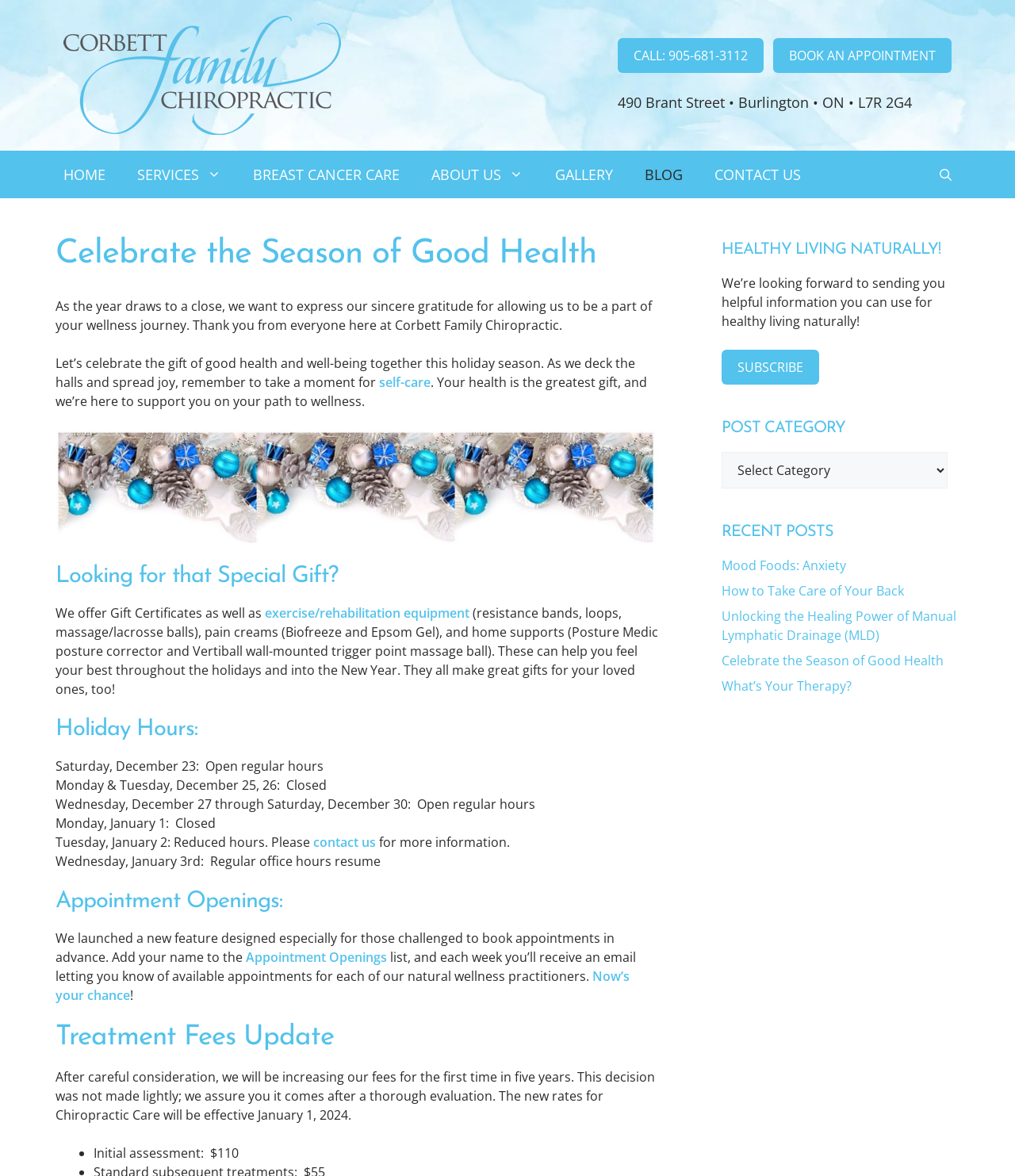Refer to the image and provide a thorough answer to this question:
What type of equipment is offered as a gift?

I found this information in the section that says 'Looking for that Special Gift?' where it lists the types of equipment offered, including exercise/rehabilitation equipment.